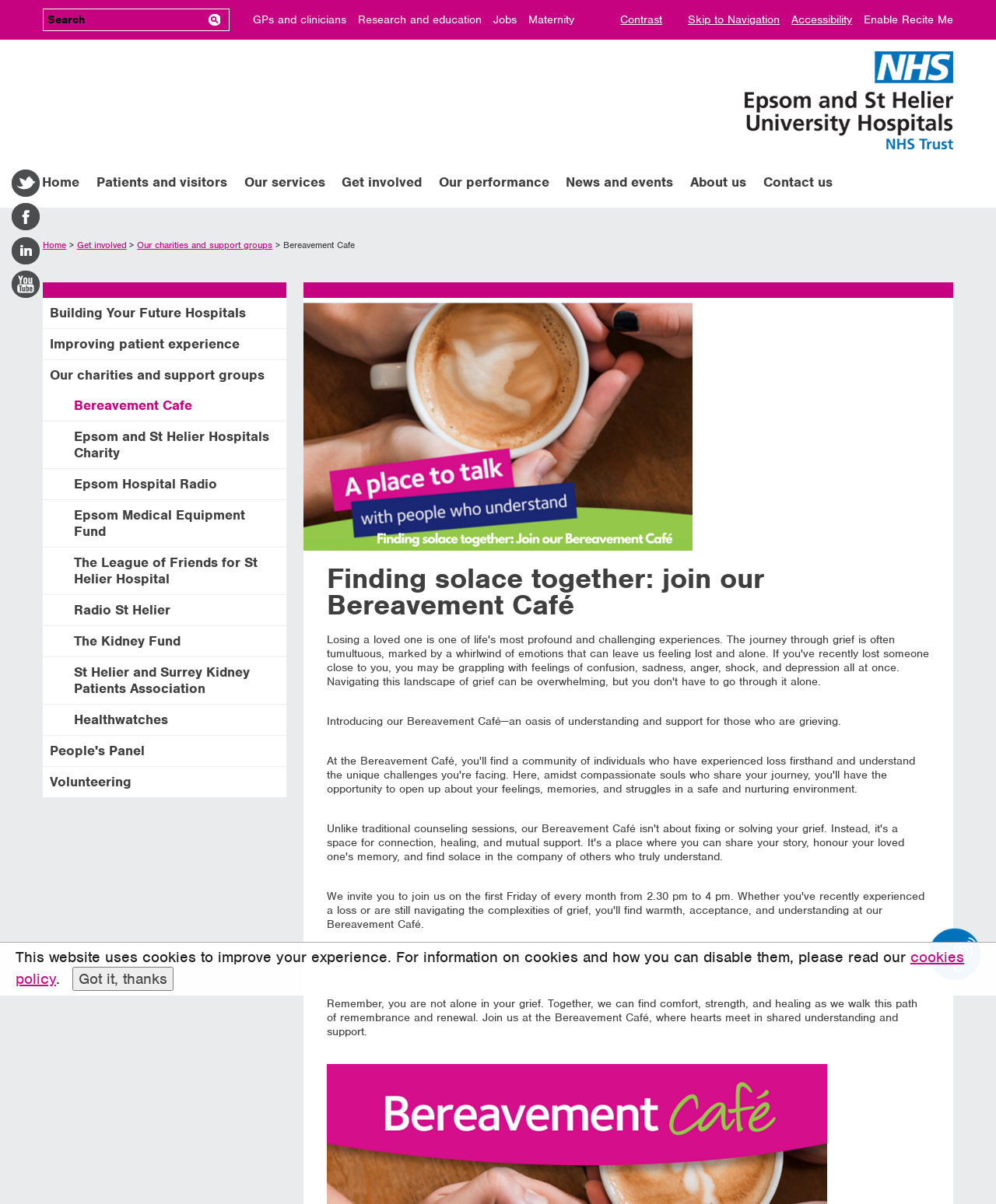Provide a short, one-word or phrase answer to the question below:
What is the purpose of the Bereavement Cafe?

Support for those who are grieving